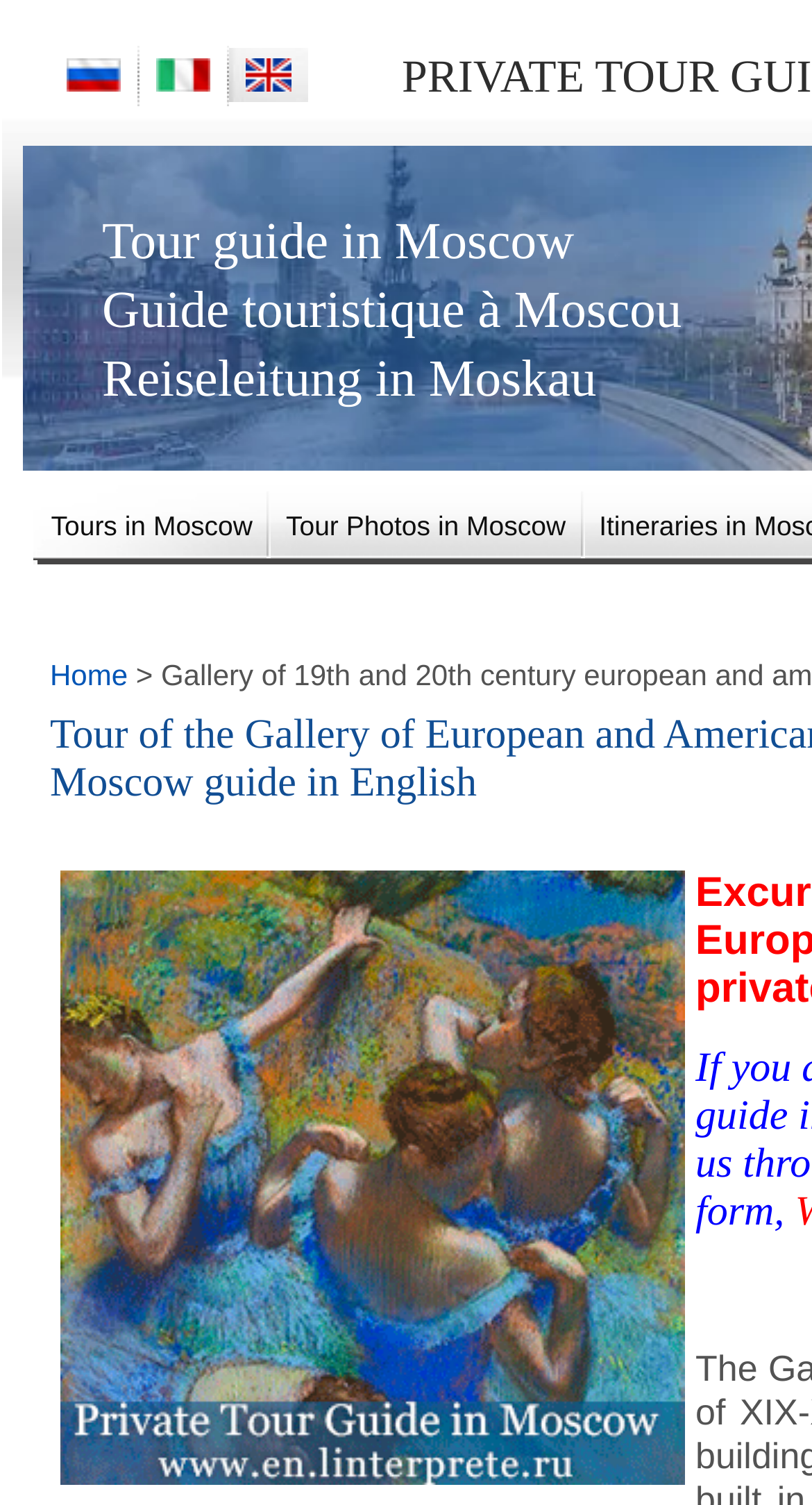Examine the screenshot and answer the question in as much detail as possible: How many languages are supported for the tour guide?

There are 3 languages supported for the tour guide, including English, French ('Guide touristique à Moscou'), and German ('Reiseleitung in Moskau'), as indicated by the text on the webpage.